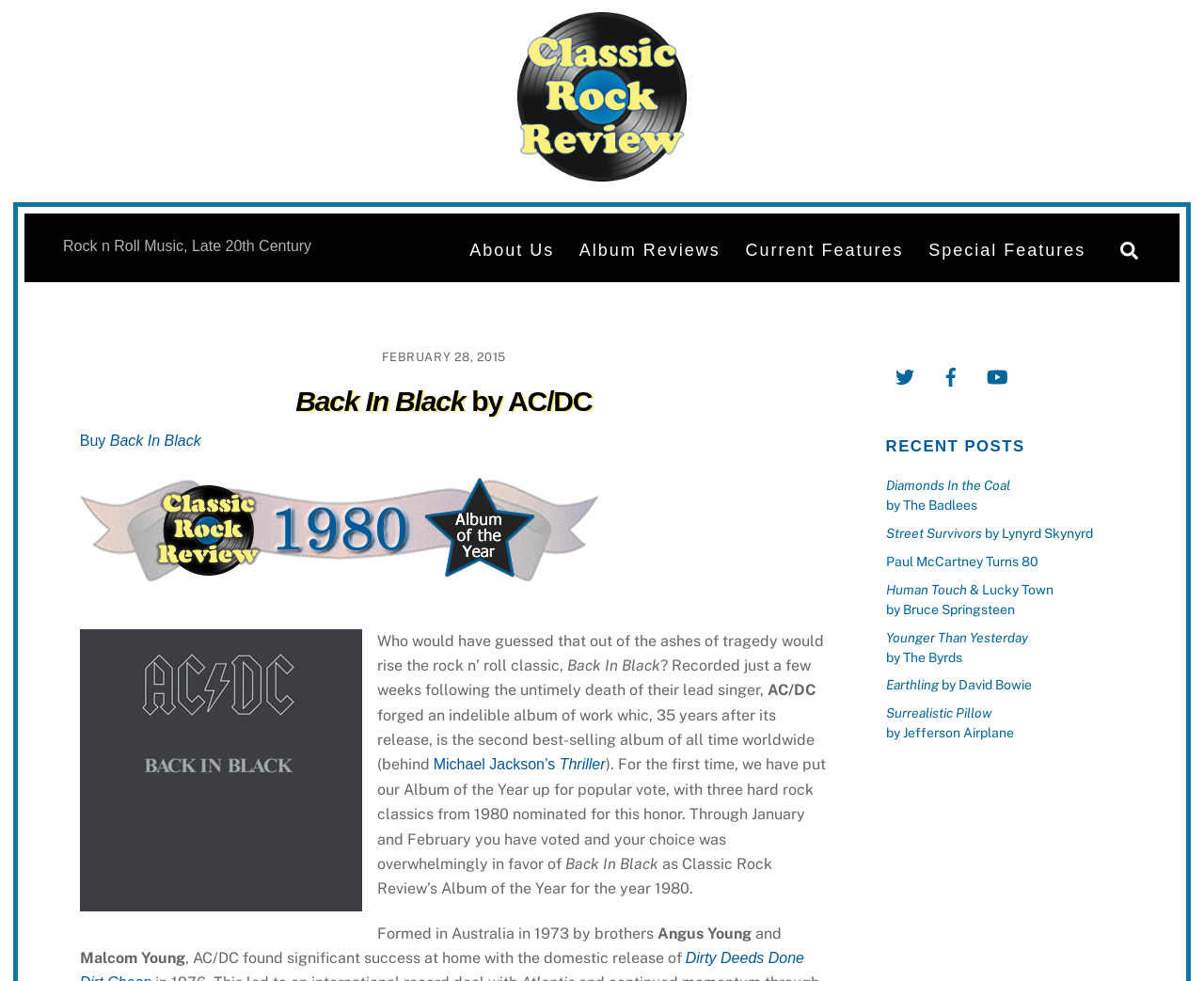Determine the bounding box for the described UI element: "aria-label="twitter"".

[0.736, 0.373, 0.767, 0.392]